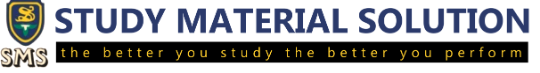Answer the question in a single word or phrase:
What is the focus of the platform?

Educational